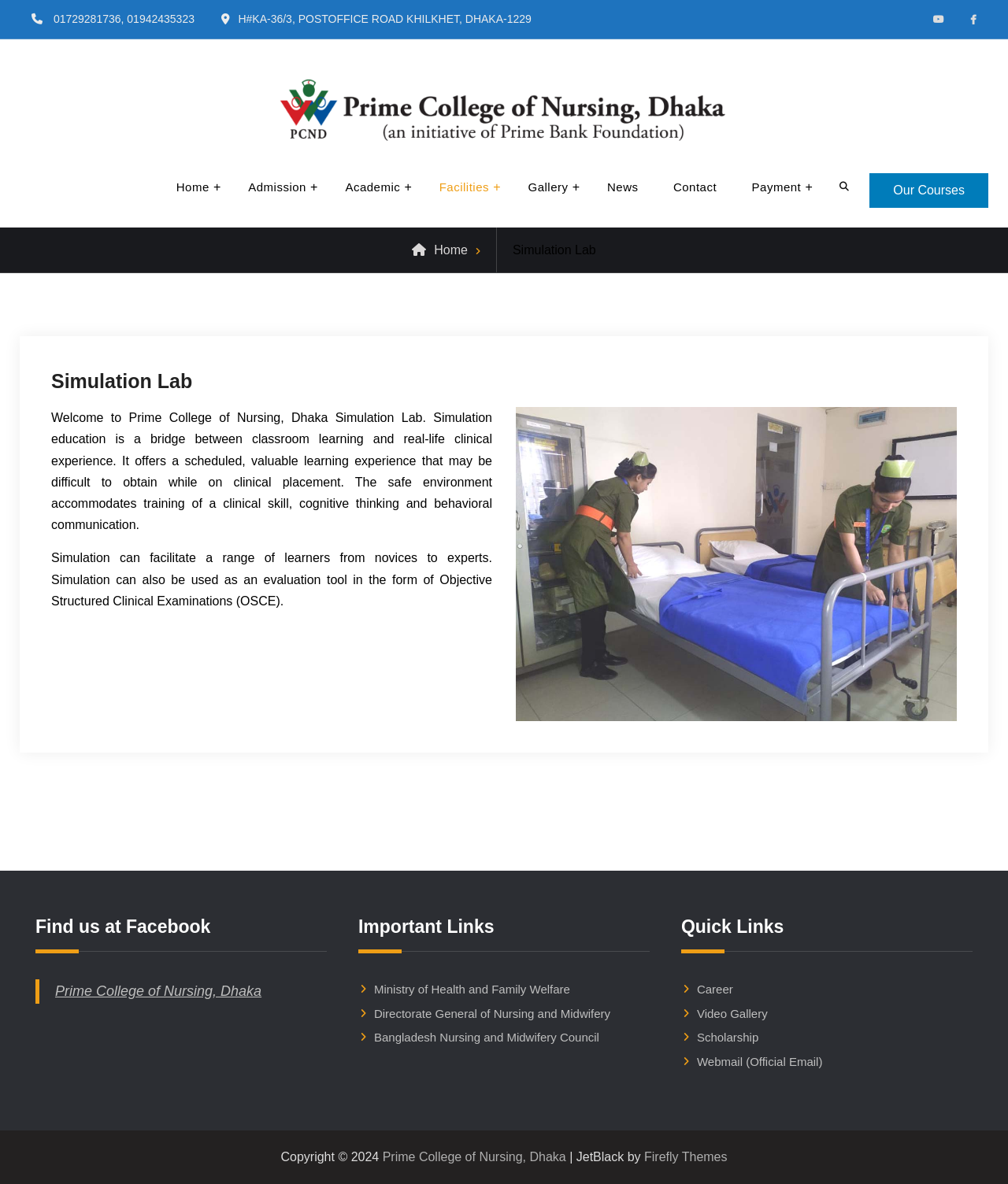Can you show the bounding box coordinates of the region to click on to complete the task described in the instruction: "Click on About ZOZEN"?

None